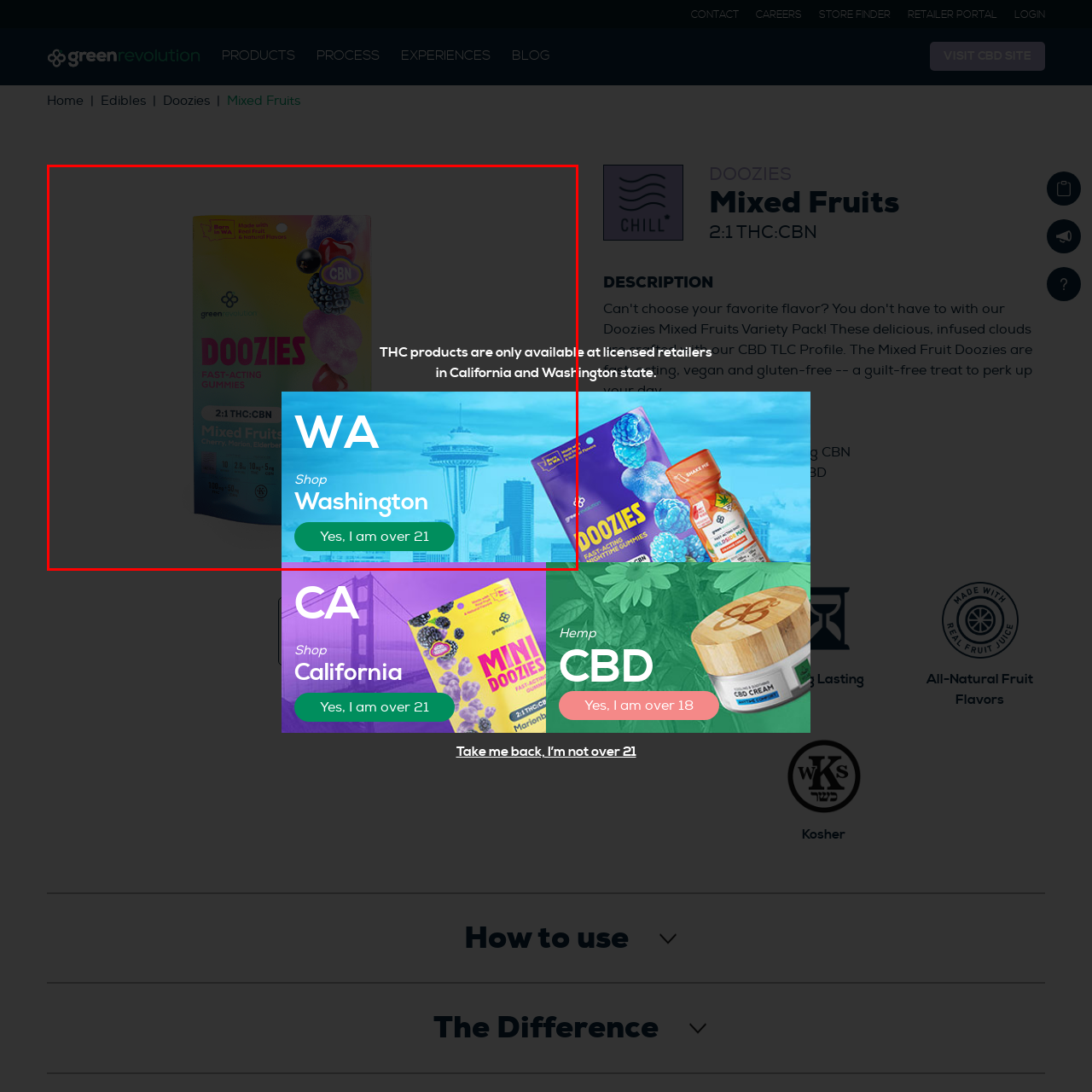Detail the features and elements seen in the red-circled portion of the image.

The image showcases a colorful packaging of the "Doozies" Fast-Acting Gummies by Green Revolution, featuring a unique blend of mixed fruit flavors, specifically cherry, marion, and elderberry. The product is prominently labeled with a 2:1 THC:CBN ratio, indicating its balanced formulation intended for enjoyable consumption. The vibrant aesthetic captures the essence of the gummies, appealing to those seeking a tasty and effective edible experience. 

In the background, there is a banner promoting a shopping option for Washington, with the prompt "Yes, I am over 21," emphasizing the legal age requirement for purchasing THC products. A subtle reminder at the top notes that THC products are exclusively available in California and Washington, aligning with the regulations surrounding cannabis sales. This juxtaposition highlights the product's availability and navigates consumers toward compliant purchasing practices.